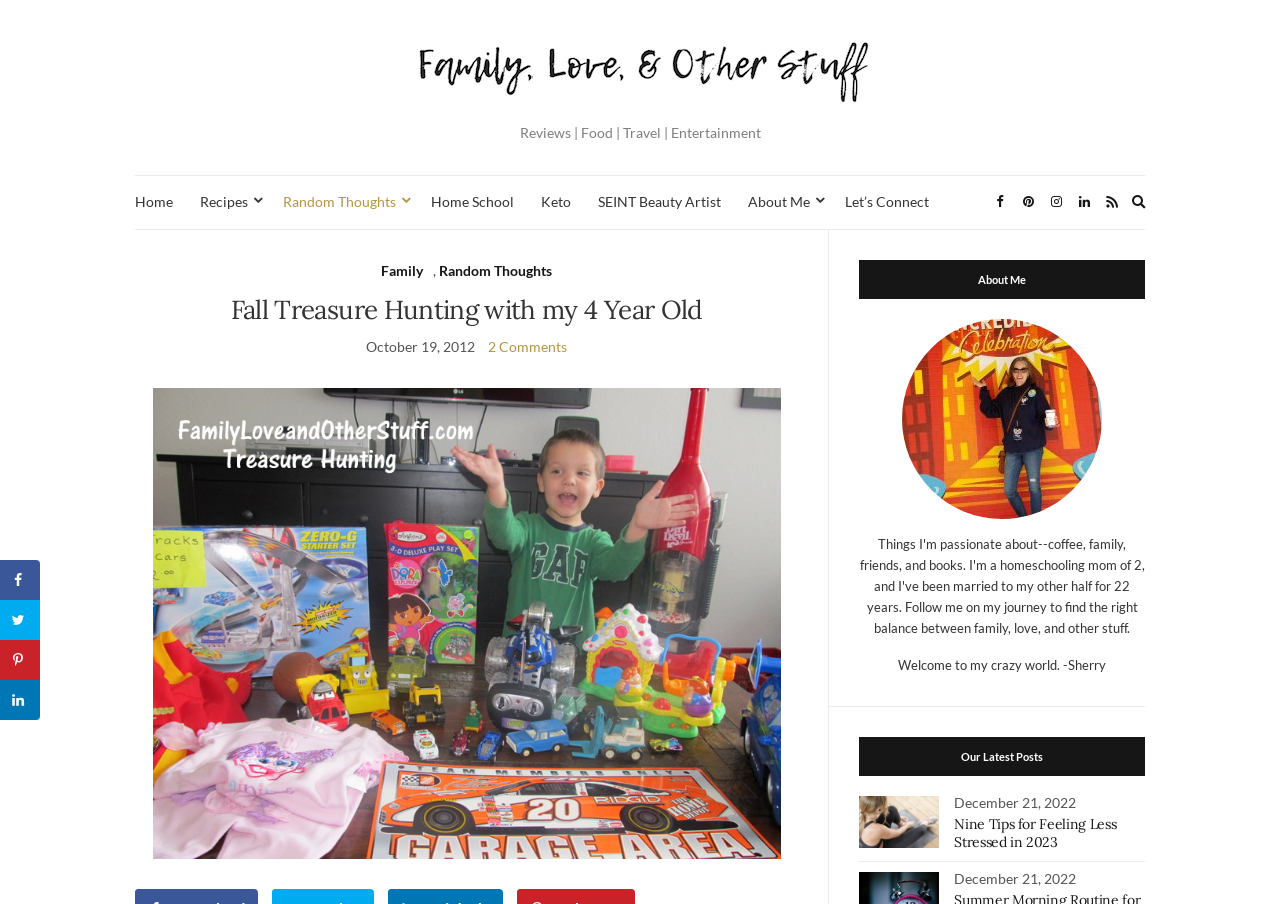What is the category of the post 'Fall Treasure Hunting with my 4 Year Old'?
Based on the screenshot, answer the question with a single word or phrase.

Random Thoughts